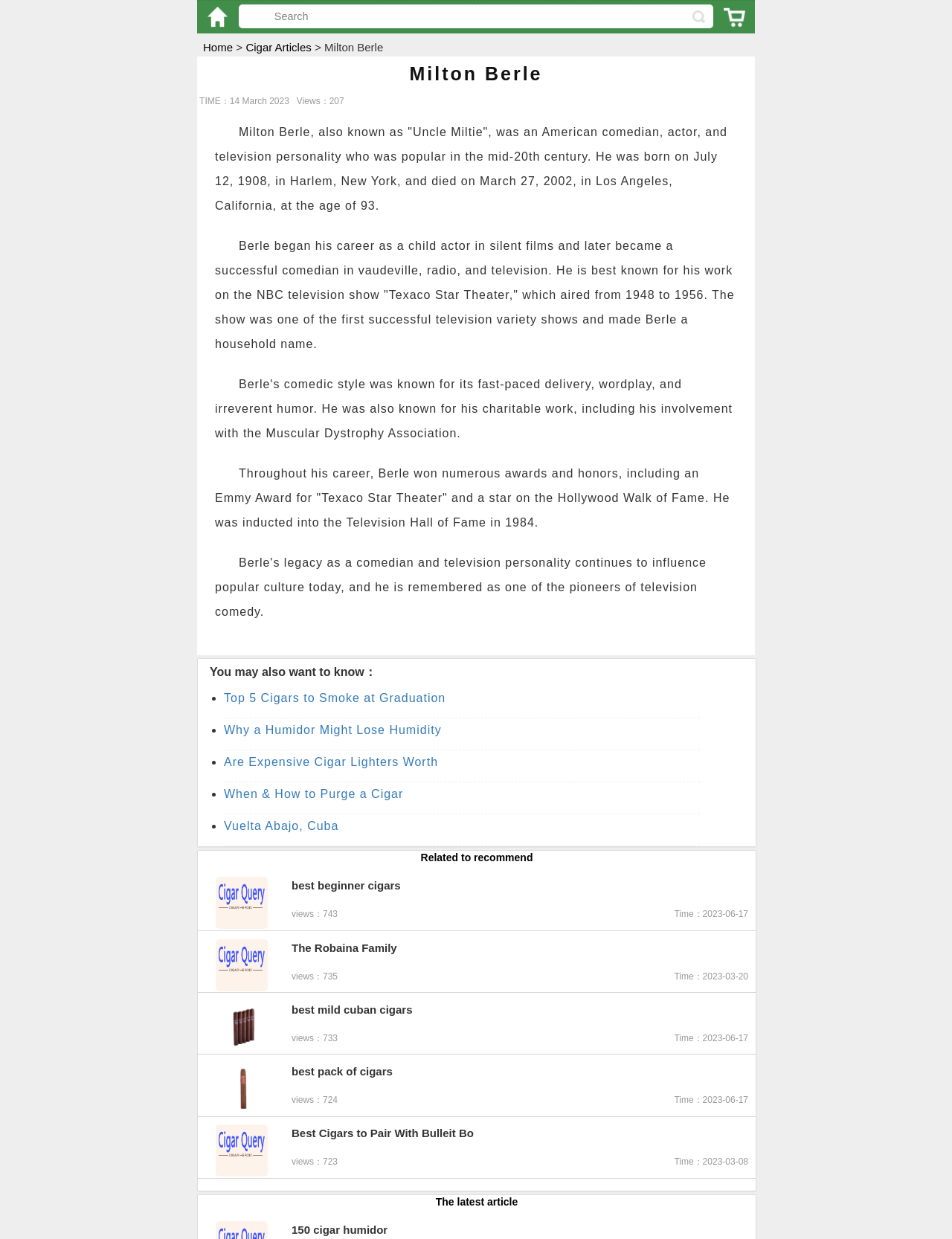Provide a comprehensive caption for the webpage.

The webpage is about Milton Berle, an American comedian, actor, and television personality. At the top of the page, there is a search bar and a button next to it. Below the search bar, there are two links on either side of the page, and a horizontal separator line that spans the width of the page.

The main content of the page is divided into sections. The first section has a heading that reads "Milton Berle" and contains a brief biography of the comedian, including his birth and death dates, and a summary of his career. This section is followed by a section that displays the number of views and the time the article was published.

The next section is an article that provides more information about Milton Berle's life and career, including his early start as a child actor, his success in vaudeville, radio, and television, and his numerous awards and honors.

Below the article, there is a section with a heading that reads "You may also want to know:" and lists five related articles with links, each with a brief description and a bullet point.

The following section has a heading that reads "Related to recommend" and lists four articles with links, each with a brief description, a thumbnail image, and information about the number of views and the publication time.

The final section has a heading that reads "The latest article" and lists one article with a link, a brief description, and information about the number of views and the publication time.

Throughout the page, there are several links and buttons that allow users to navigate to other related articles and pages.